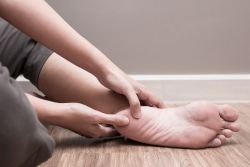Provide a thorough description of what you see in the image.

The image depicts a person seated on the floor, reaching down to their foot with both hands, suggesting they are experiencing discomfort or pain in the heel area. This visual aligns with discussions around plantar fasciitis, a common condition that causes heel pain, particularly noted in the article section titled "Is Plantar Fasciitis Killing Your Feet?" The warm wooden floor adds a natural element to the scene, while the person's attire indicates a casual environment, possibly suggesting a post-exercise moment or an attempt to relieve foot pain. The focus on the feet highlights the importance of proper footwear and arch support, which are essential topics addressed in relation to running shoes designed for those with high arches or foot pain.